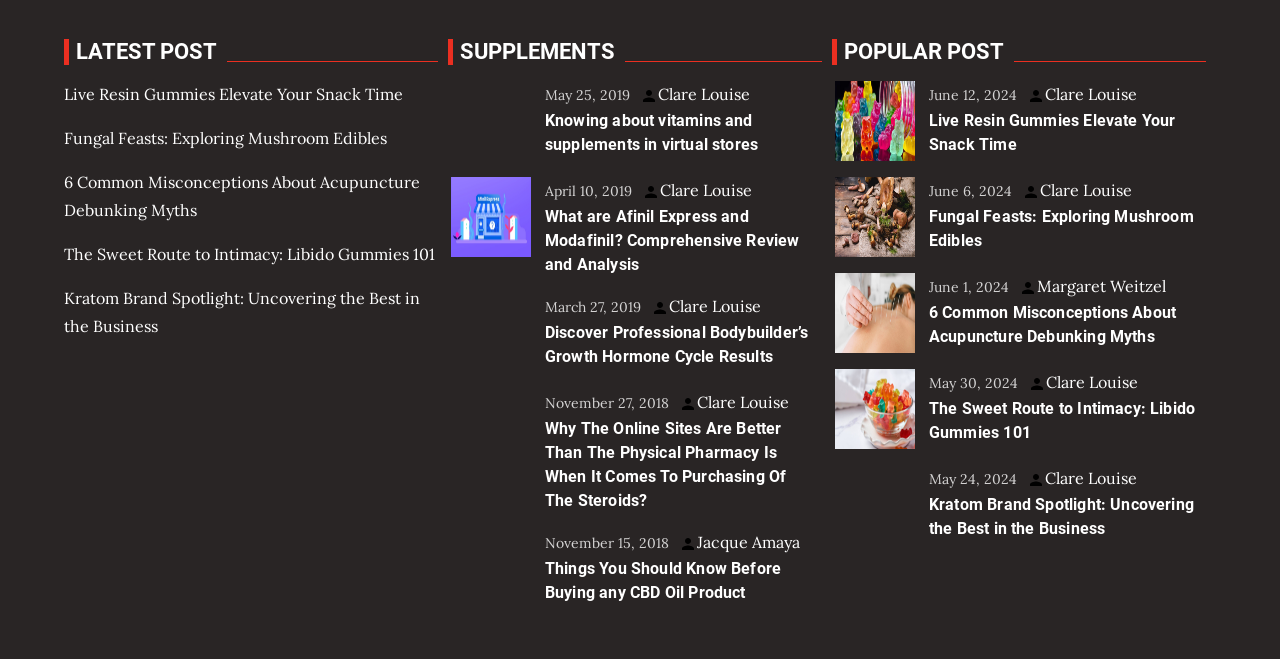Kindly determine the bounding box coordinates for the area that needs to be clicked to execute this instruction: "Read the article Deciding Between In-House and Outsource IT Support".

None